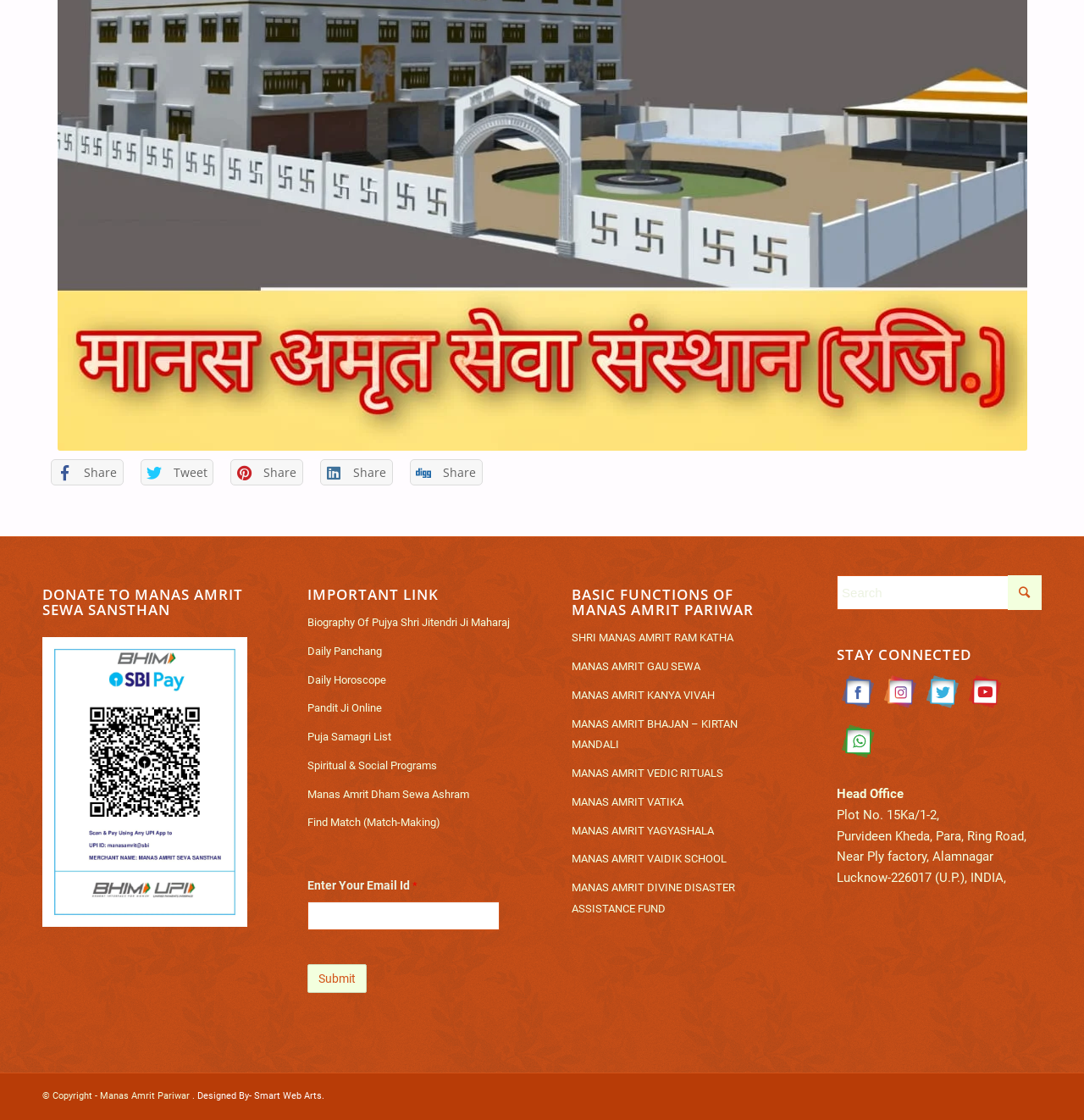Identify the bounding box coordinates necessary to click and complete the given instruction: "Submit email address".

[0.283, 0.828, 0.338, 0.853]